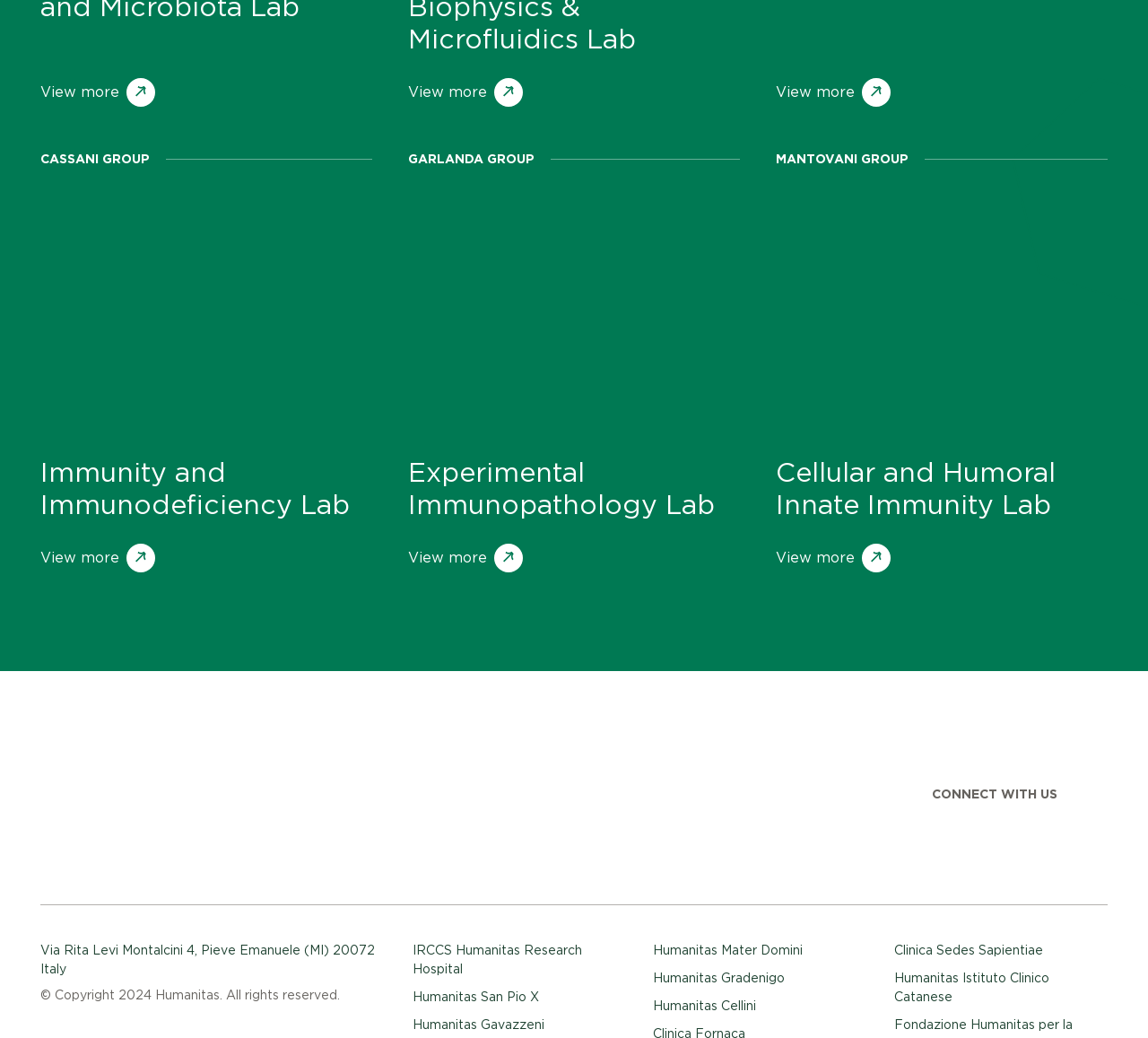Determine the bounding box coordinates of the clickable element to achieve the following action: 'View more about MANTOVANI GROUP'. Provide the coordinates as four float values between 0 and 1, formatted as [left, top, right, bottom].

[0.676, 0.518, 0.776, 0.556]